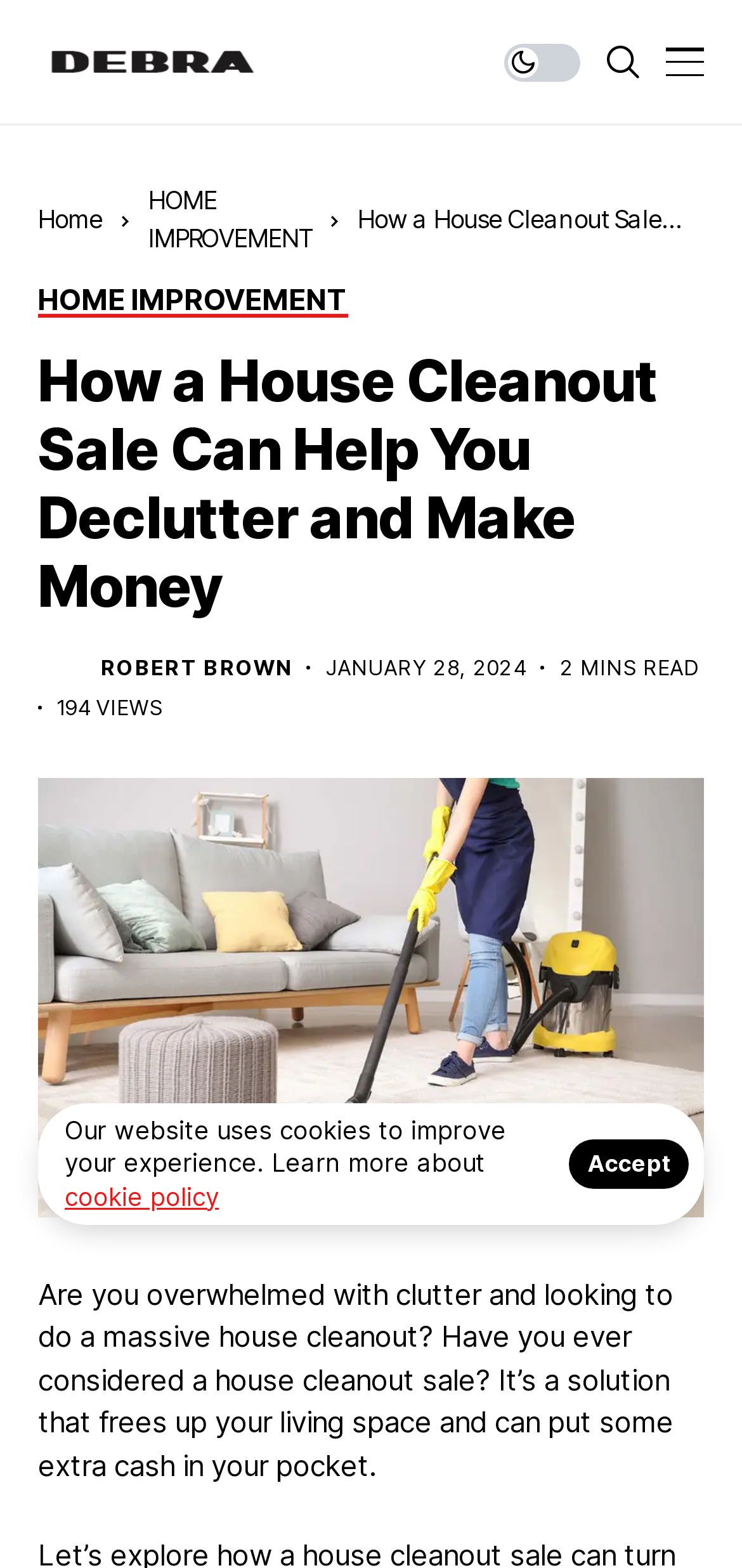What is the topic of the article? Observe the screenshot and provide a one-word or short phrase answer.

House cleanout sale